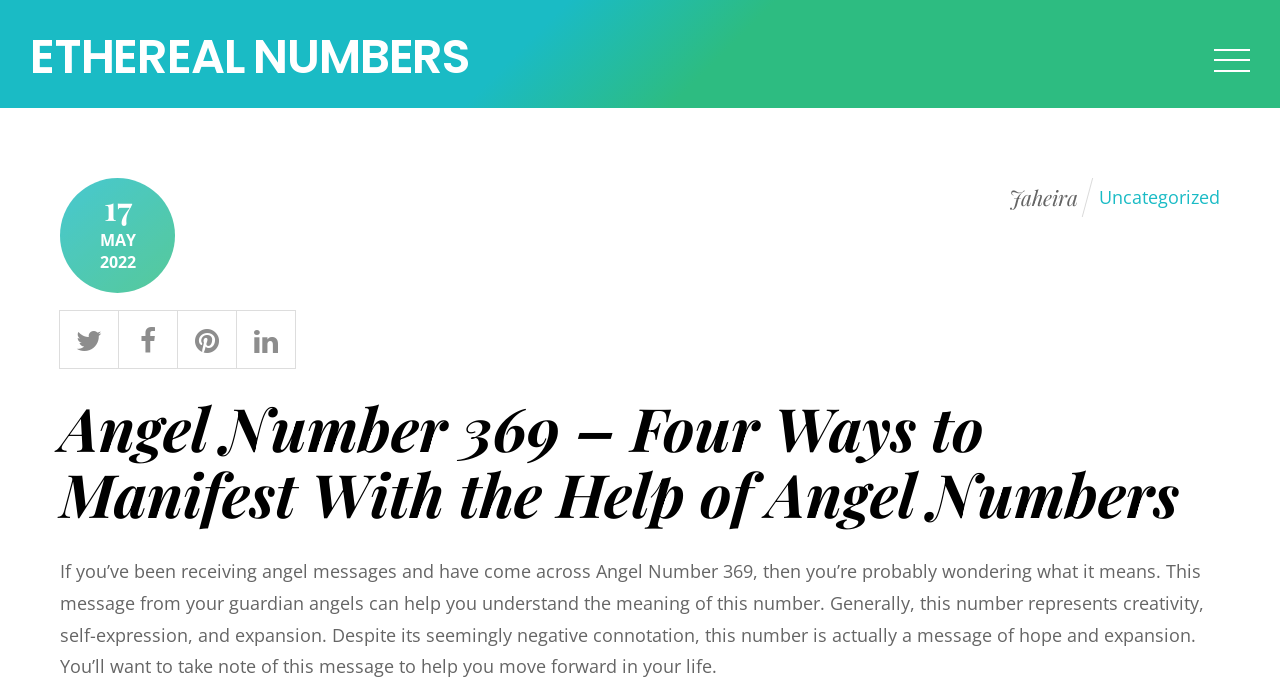What is the date of the article?
Provide a short answer using one word or a brief phrase based on the image.

17 MAY 2022